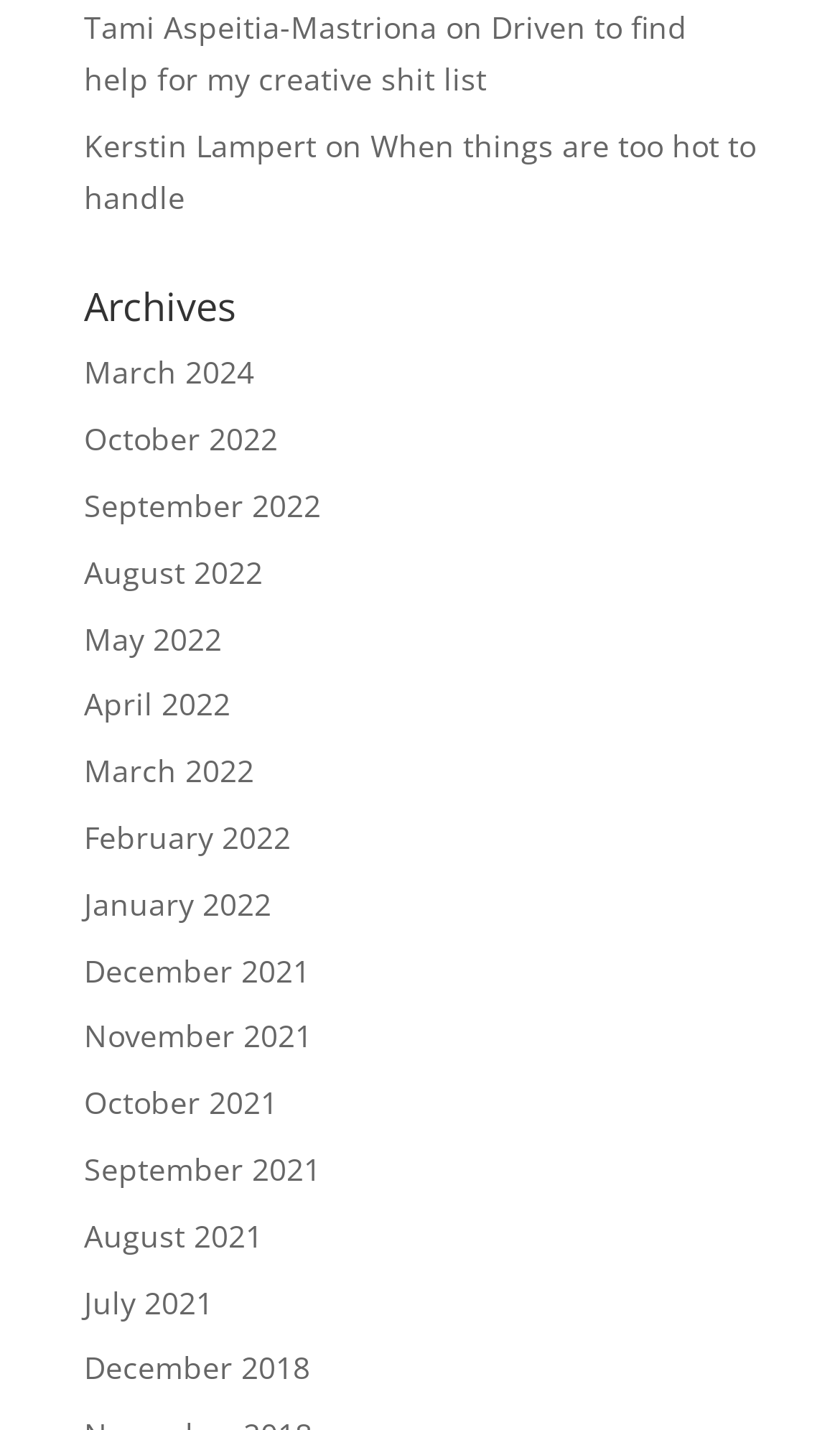Please determine the bounding box coordinates of the element's region to click in order to carry out the following instruction: "View November 06, 1986". The coordinates should be four float numbers between 0 and 1, i.e., [left, top, right, bottom].

None